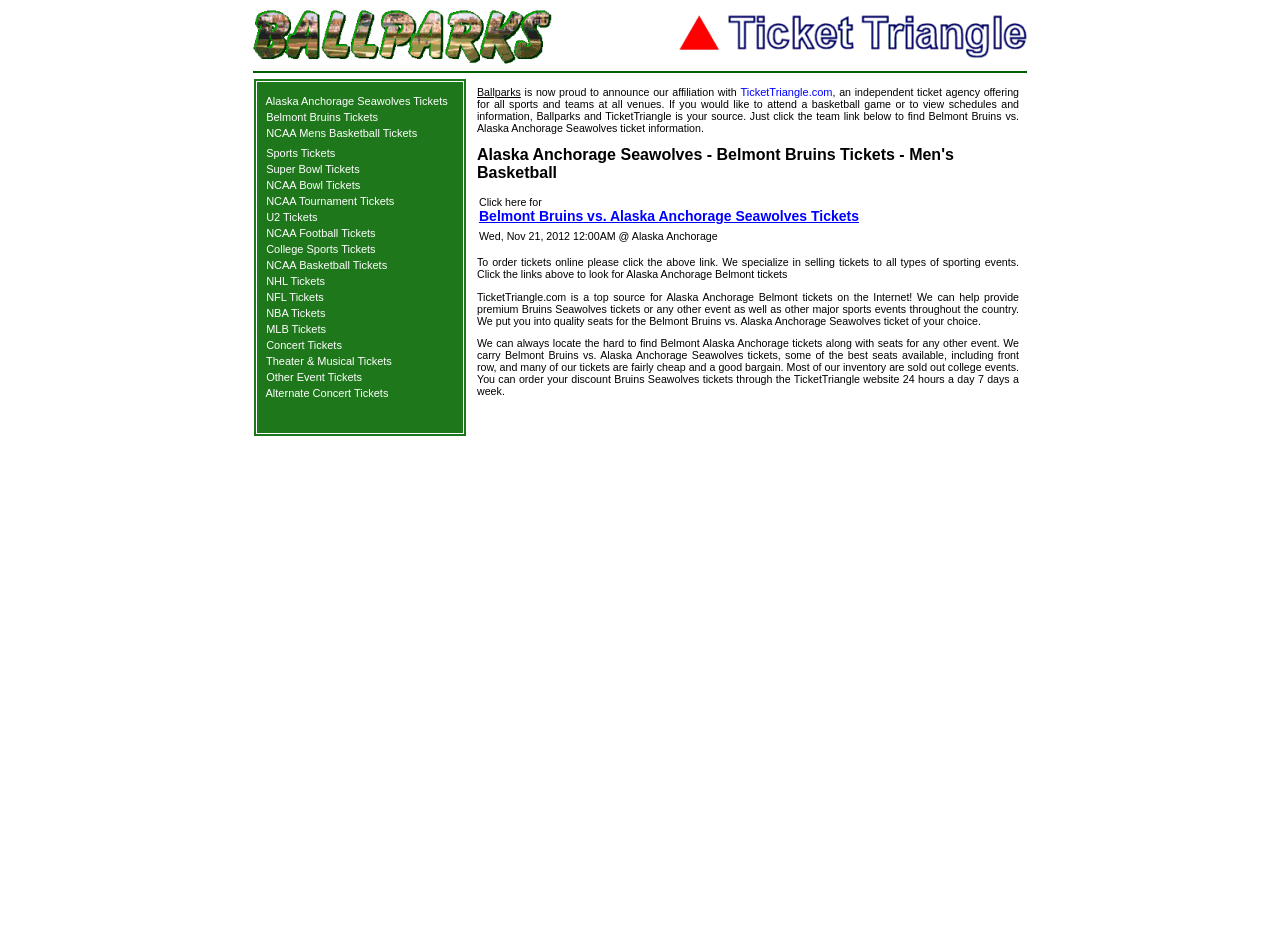Answer the question using only one word or a concise phrase: What is the last link in the table?

College Sports Tickets